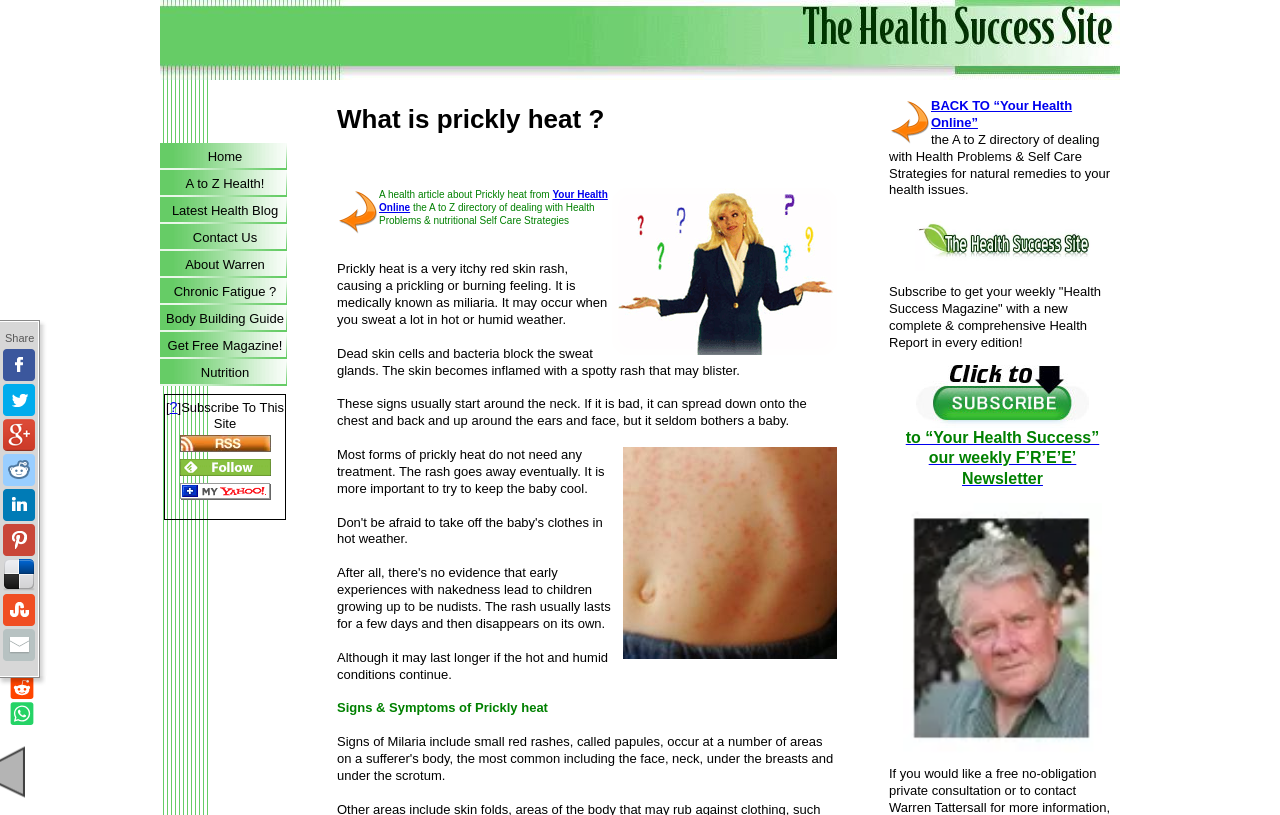Kindly provide the bounding box coordinates of the section you need to click on to fulfill the given instruction: "Click on the 'Home' link".

[0.125, 0.175, 0.227, 0.209]